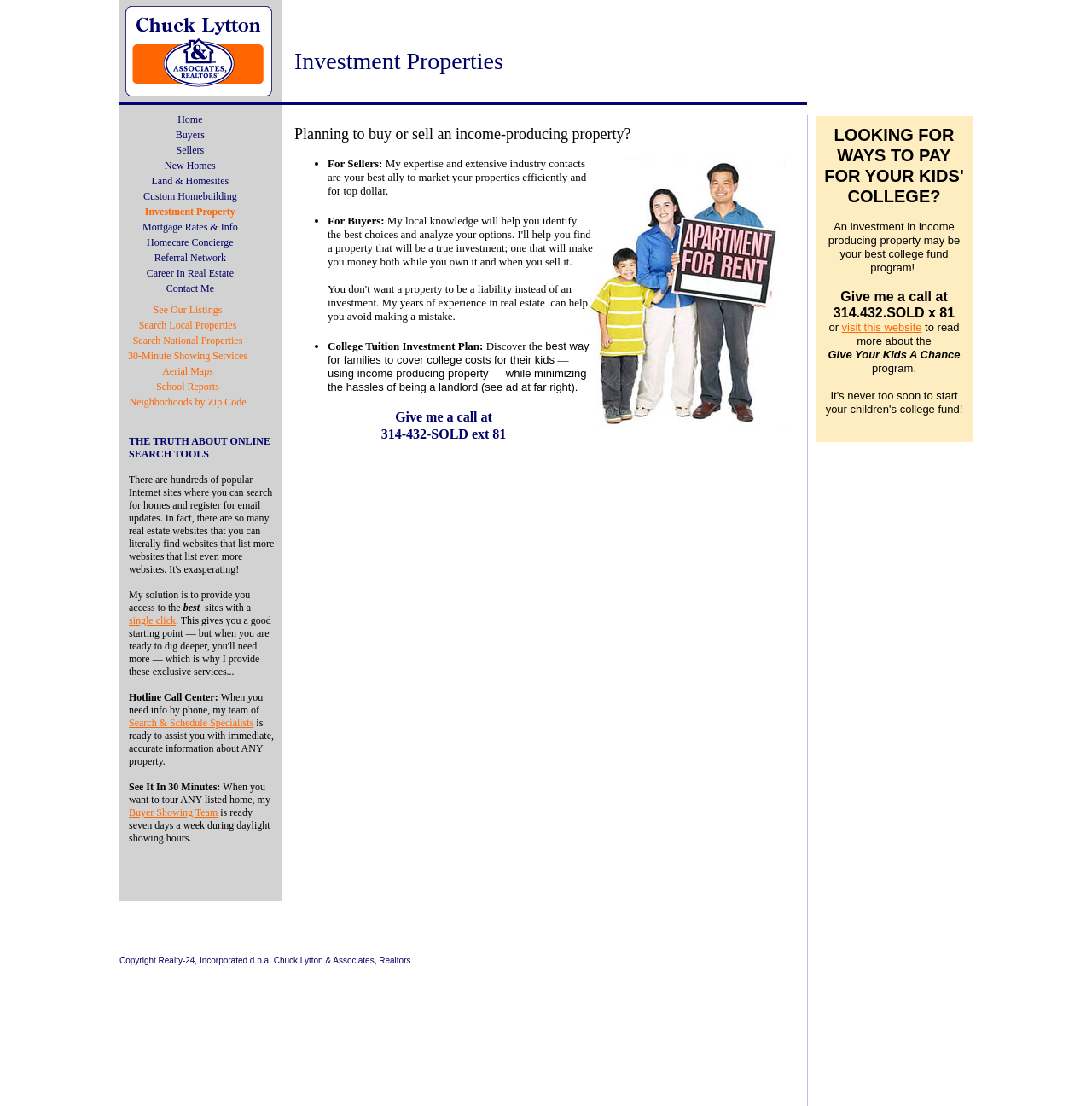What is the text of the first table cell in the second table?
From the details in the image, answer the question comprehensively.

I looked at the second LayoutTable element and found the first LayoutTableCell element inside it, which has the text 'See Our Listings'.